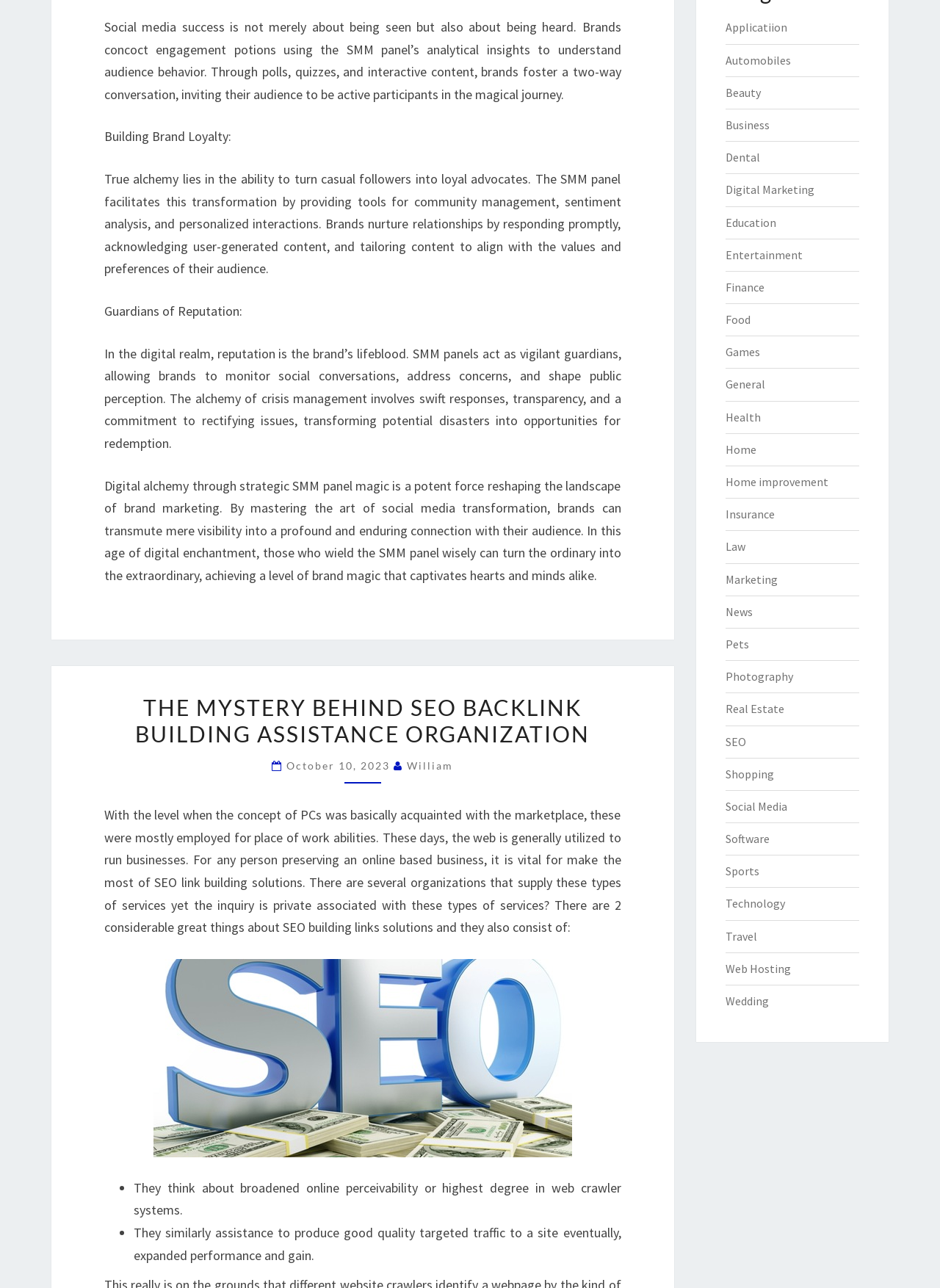Locate the bounding box coordinates of the element you need to click to accomplish the task described by this instruction: "Click on the 'Application' link".

[0.771, 0.016, 0.837, 0.027]